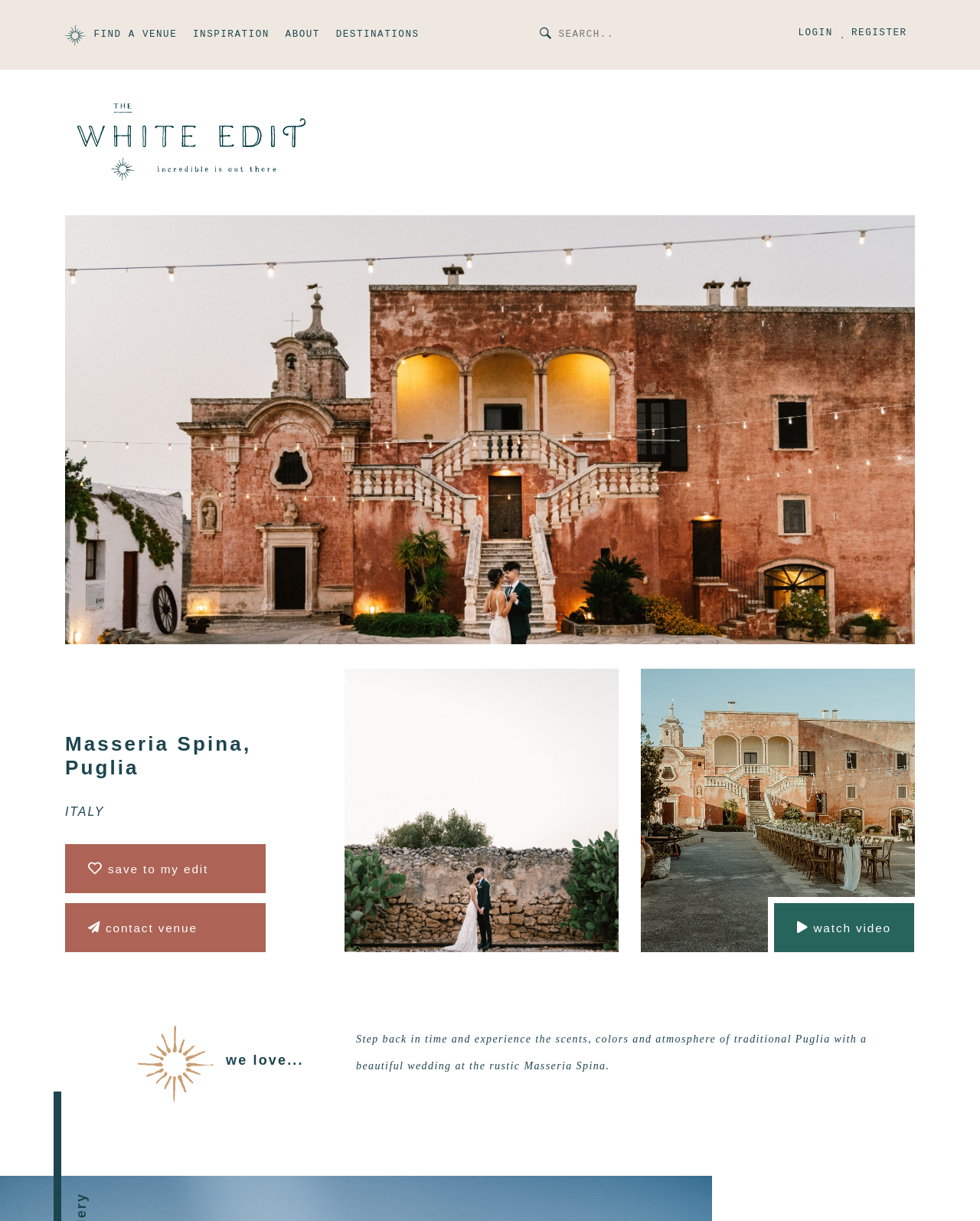What is the location of the wedding venue?
Look at the image and answer with only one word or phrase.

Puglia, Italy